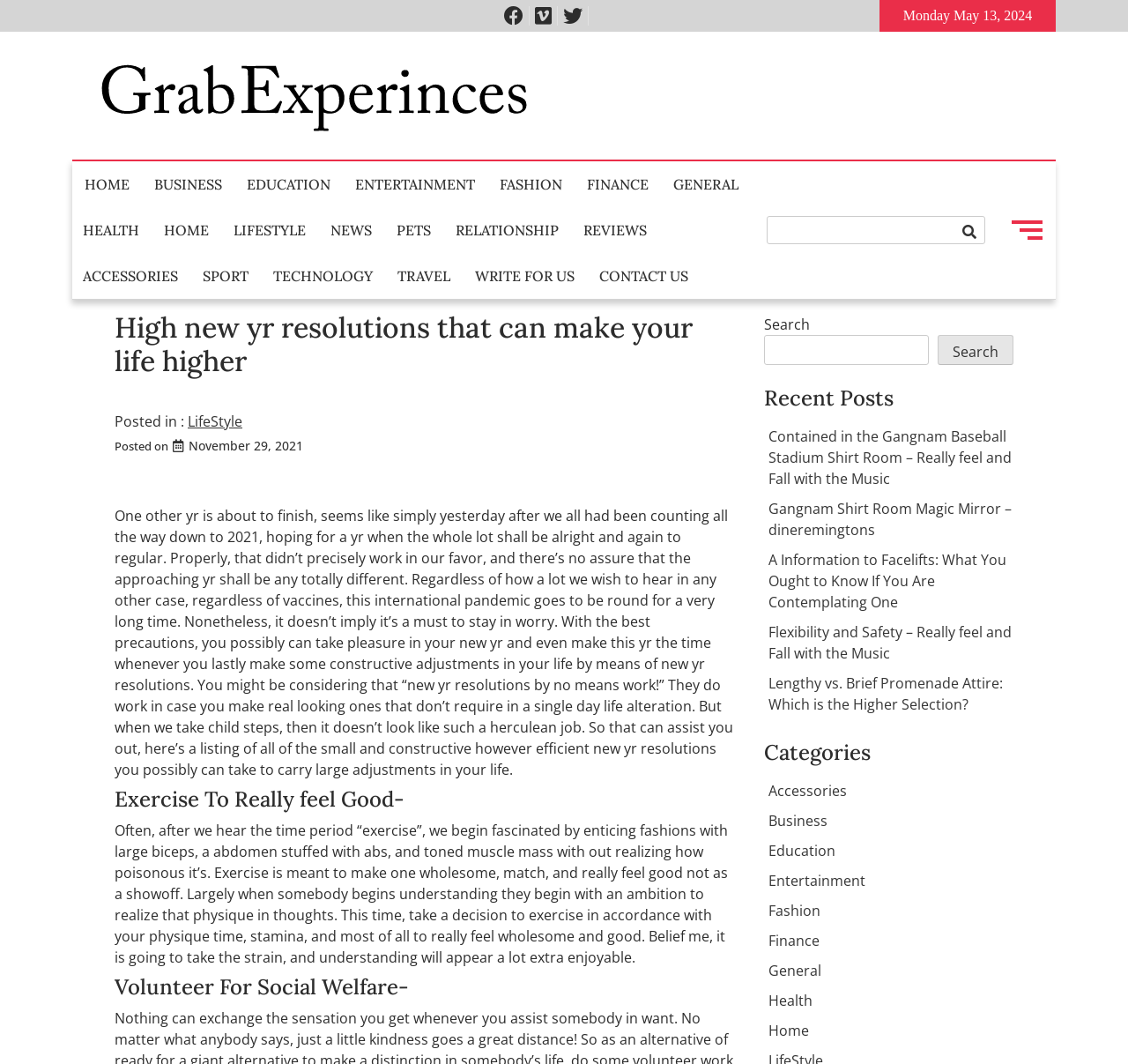Answer the question with a brief word or phrase:
How many recent posts are listed?

5